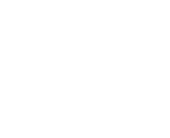Create a detailed narrative of what is happening in the image.

The image features a sleek, black silhouette of a Cub Cadet Zero Turn mower, showcasing its modern design and functionality. This image accompanies a piece of content titled "Mastering Precision: The Cub Cadet Zero Turn Mower Experience," which likely highlights the features, benefits, and user experiences associated with this efficient mowing machine. Cub Cadet is renowned for producing durable and reliable lawn equipment, making it a popular choice among homeowners and professionals alike. The mower's innovative zero-turn technology allows for exceptional maneuverability, making lawn care easier and more precise. This visual emphasizes the engineering excellence that Cub Cadet represents in the landscaping industry.